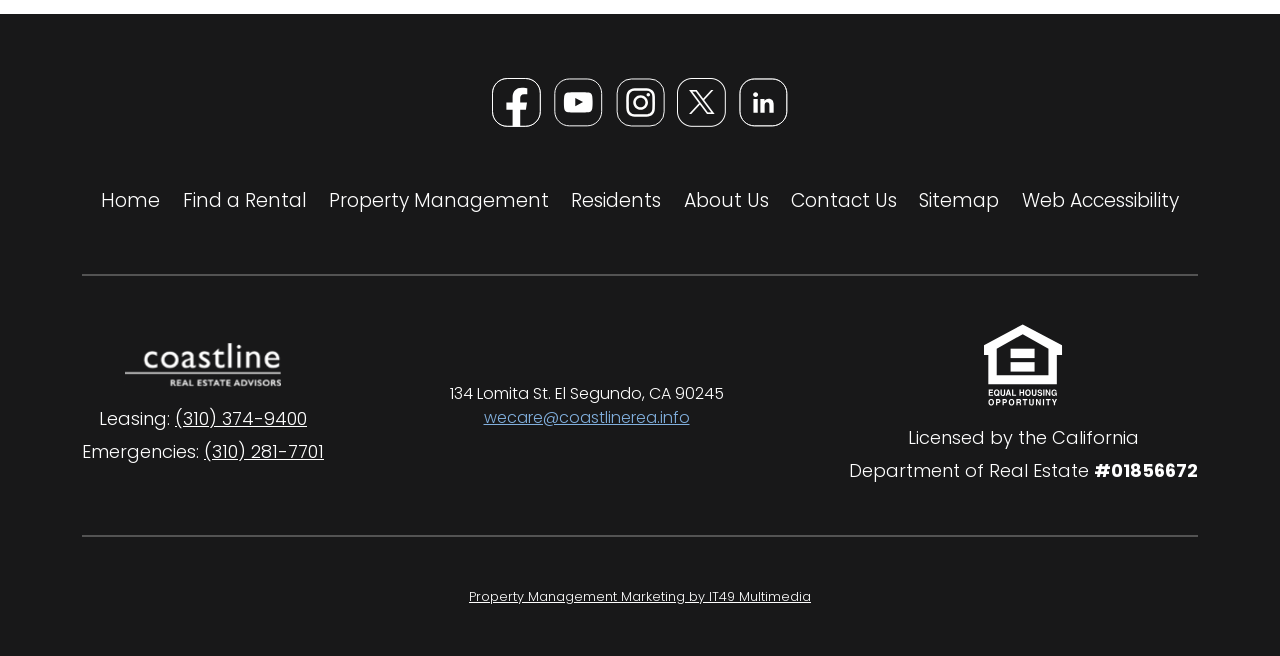Locate the bounding box coordinates of the element I should click to achieve the following instruction: "Contact Us".

[0.618, 0.292, 0.701, 0.321]